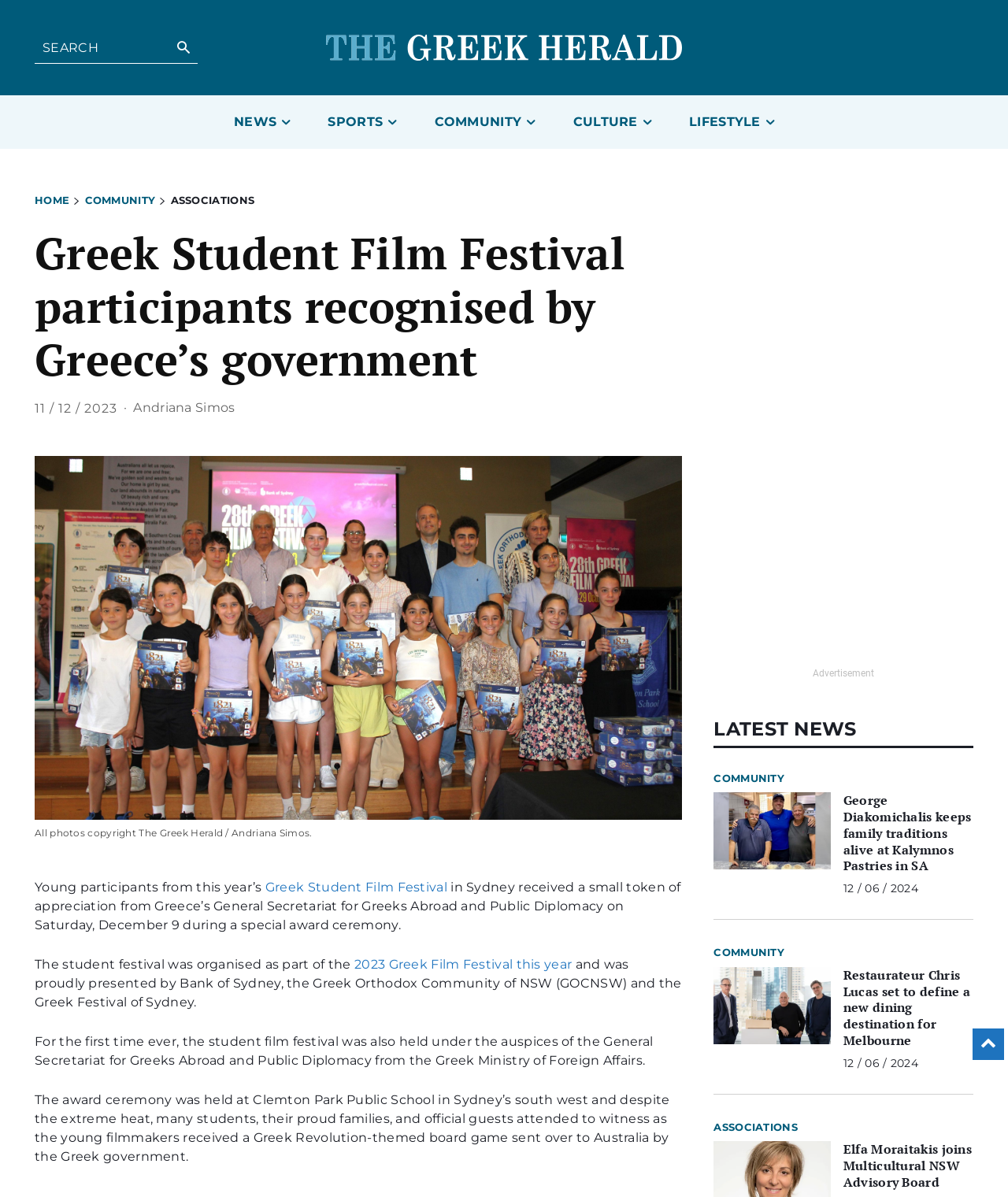Please identify the bounding box coordinates for the region that you need to click to follow this instruction: "Search for something".

[0.067, 0.085, 0.129, 0.099]